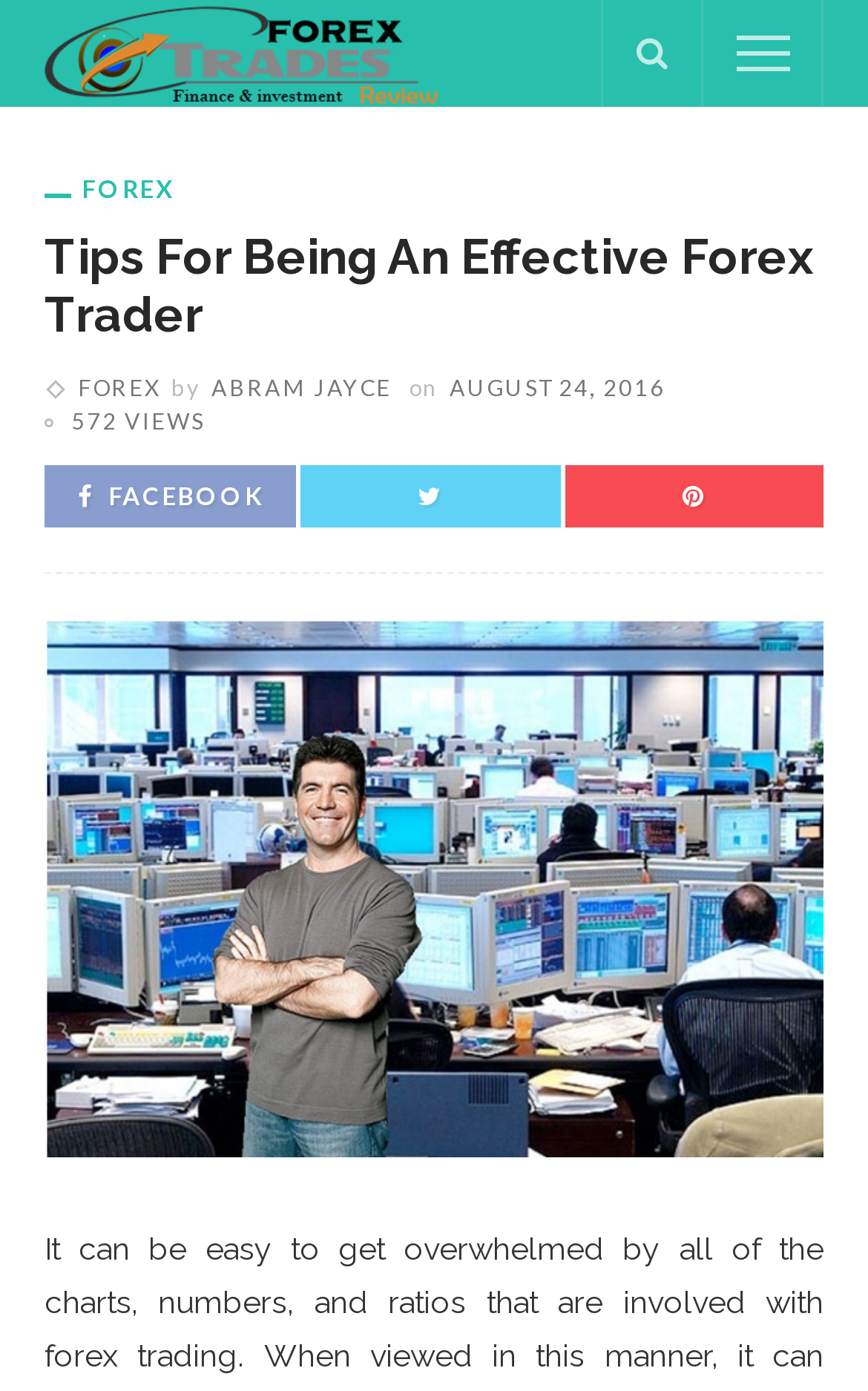What is the date the article was published? Observe the screenshot and provide a one-word or short phrase answer.

AUGUST 24, 2016